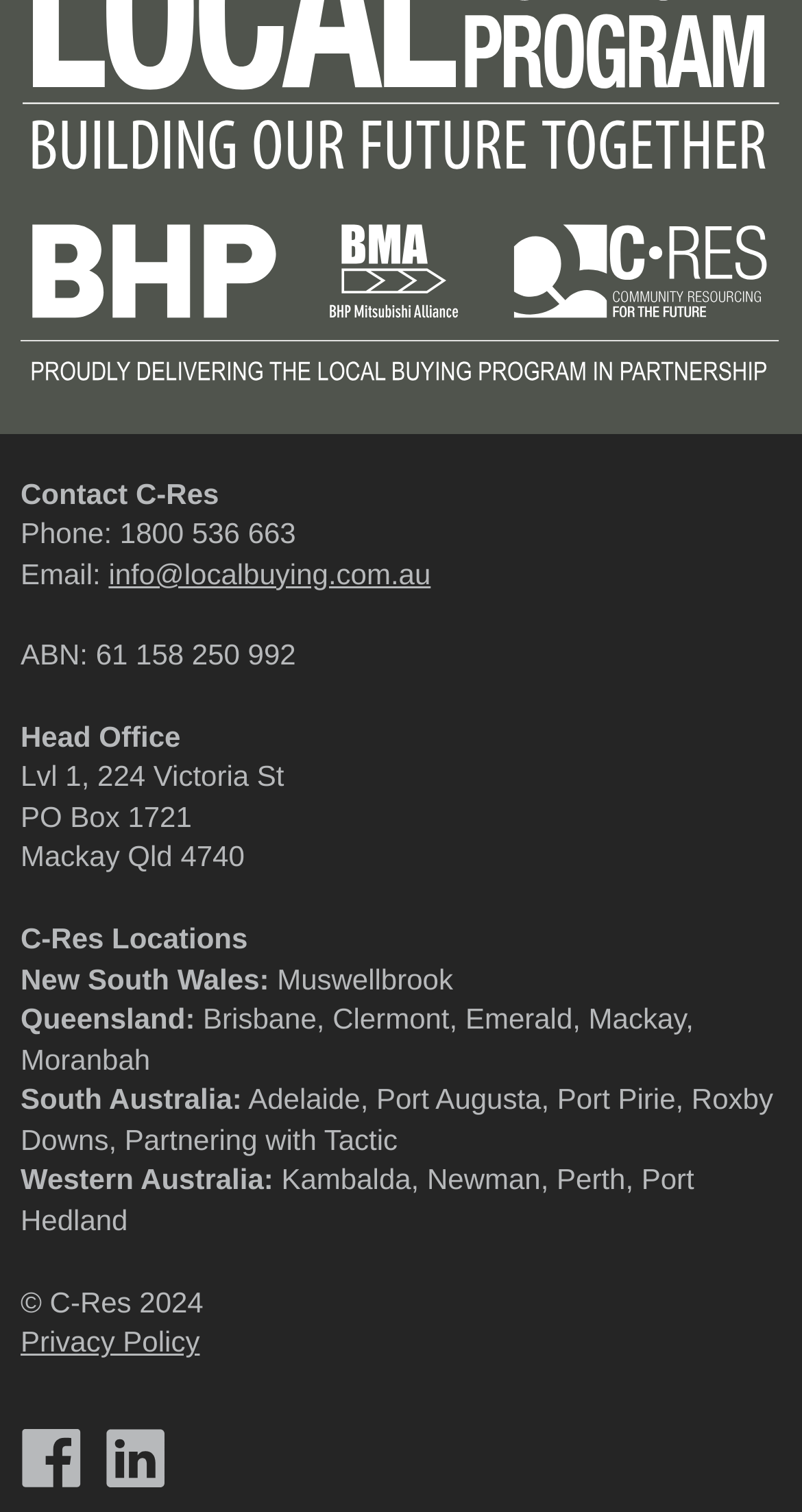Find and provide the bounding box coordinates for the UI element described with: "1800 536 663".

[0.149, 0.342, 0.369, 0.363]